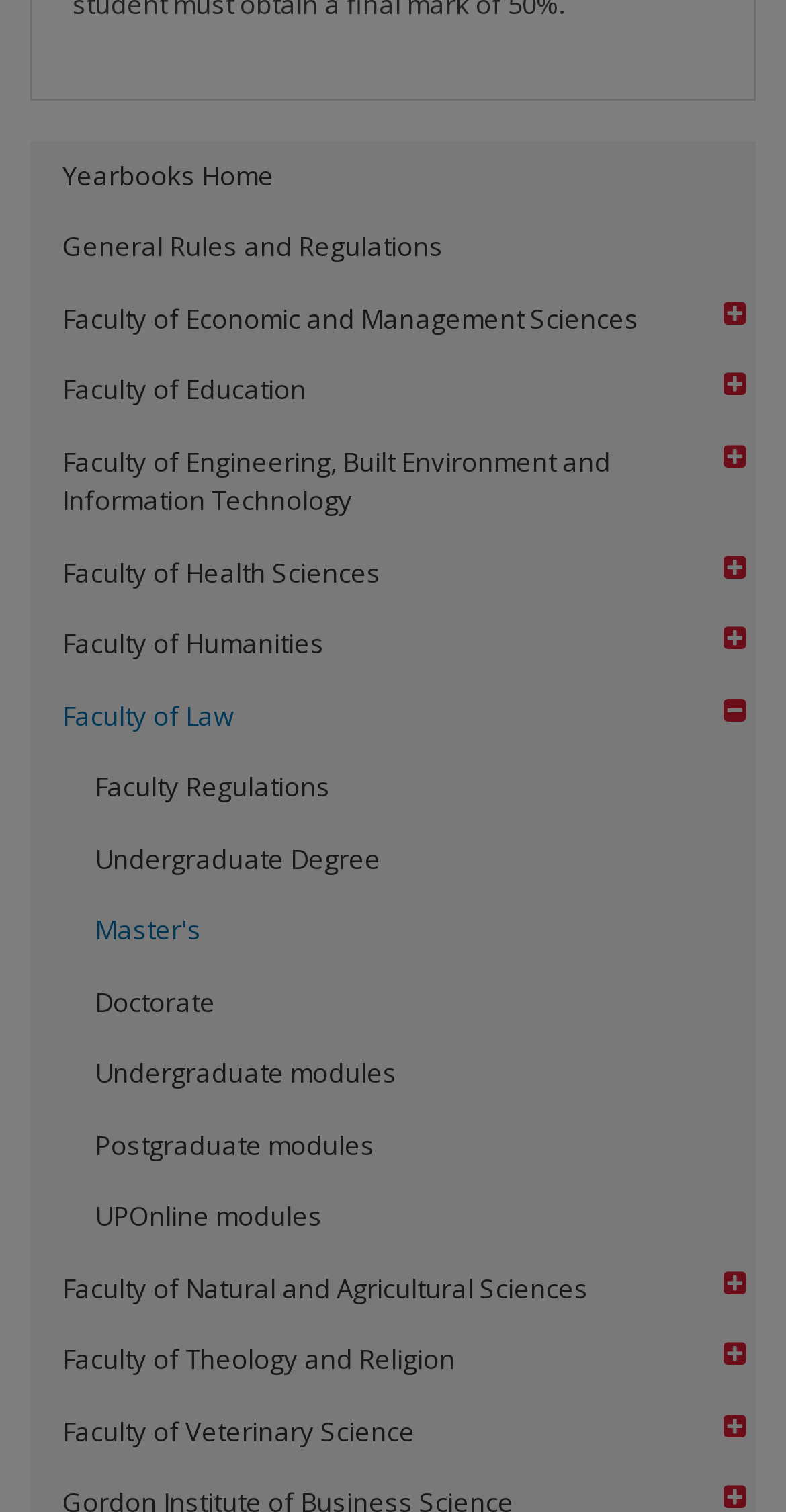Answer the question with a single word or phrase: 
What type of degrees are listed?

Undergraduate, Master's, Doctorate